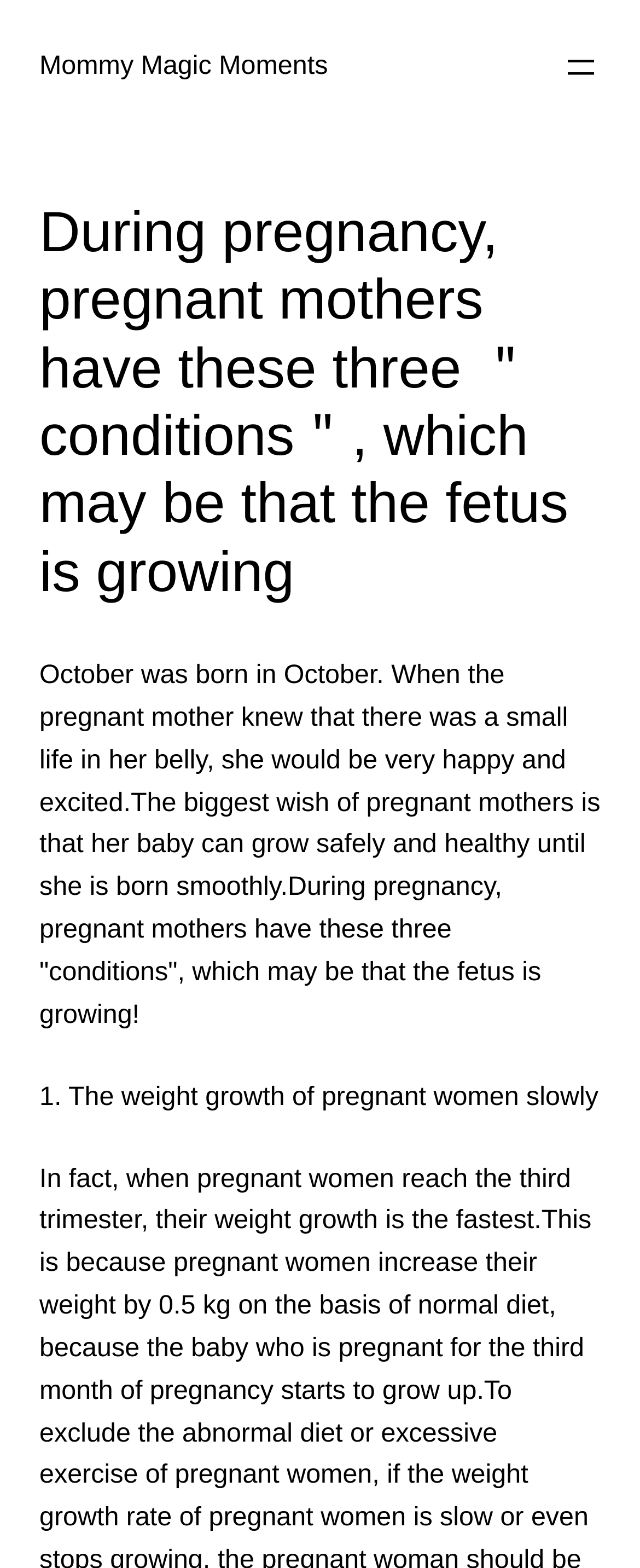Please locate the UI element described by "Mommy Magic Moments" and provide its bounding box coordinates.

[0.062, 0.033, 0.512, 0.052]